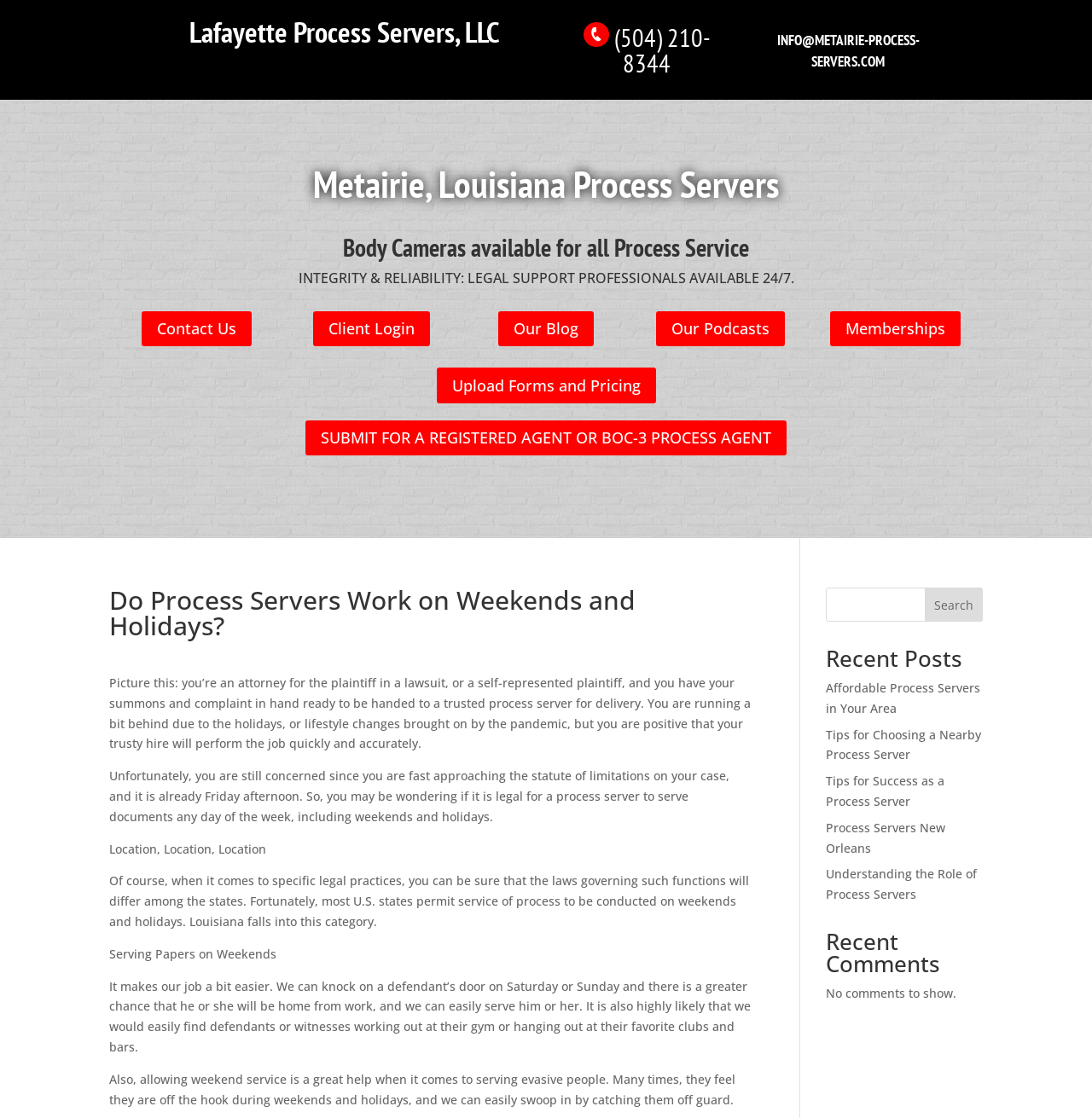Respond to the question below with a single word or phrase: What is the phone number to contact?

(504) 210-8344